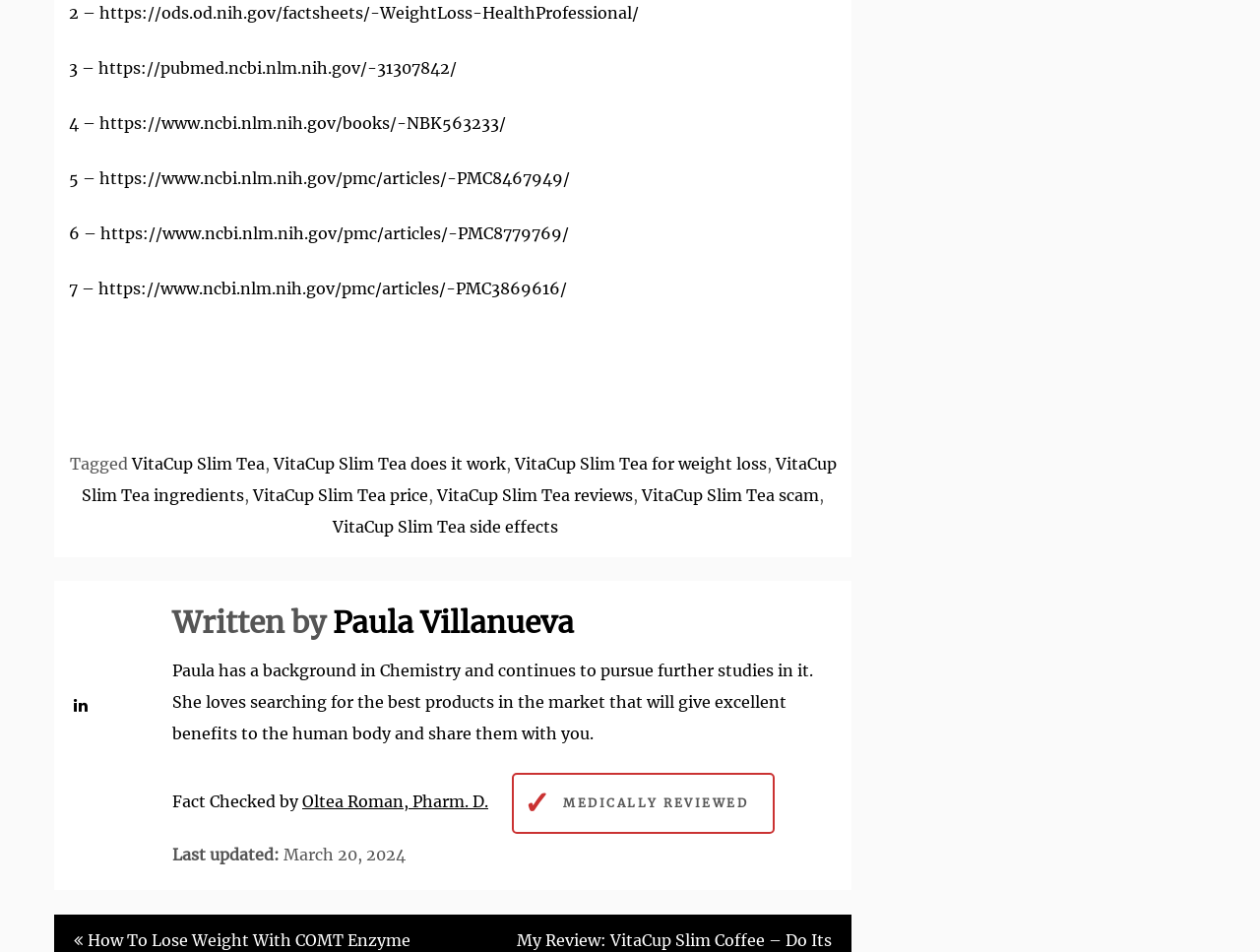When was this article last updated?
Answer the question based on the image using a single word or a brief phrase.

March 20, 2024